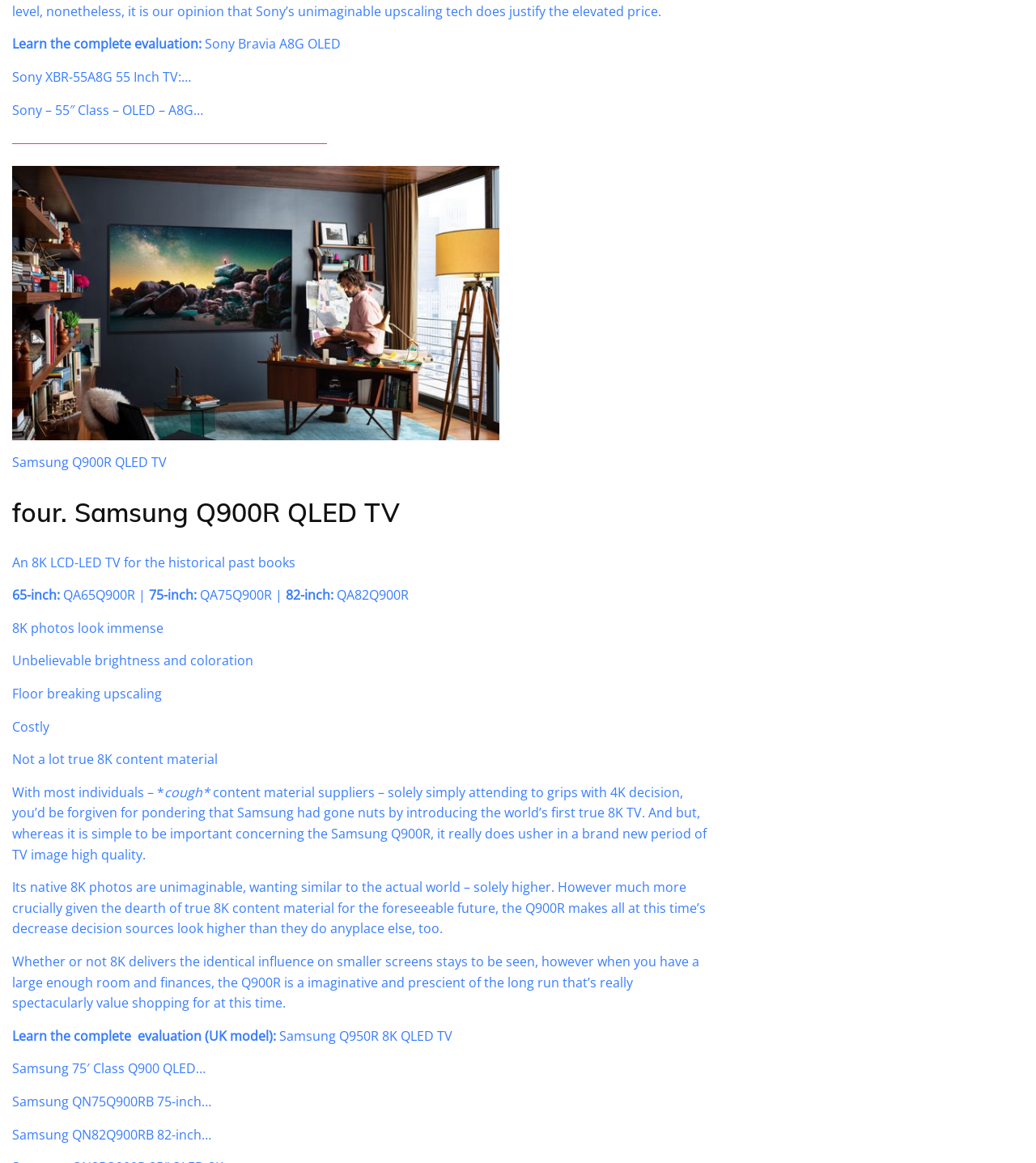Using the provided description Samsung Q950R 8K QLED TV, find the bounding box coordinates for the UI element. Provide the coordinates in (top-left x, top-left y, bottom-right x, bottom-right y) format, ensuring all values are between 0 and 1.

[0.27, 0.883, 0.437, 0.898]